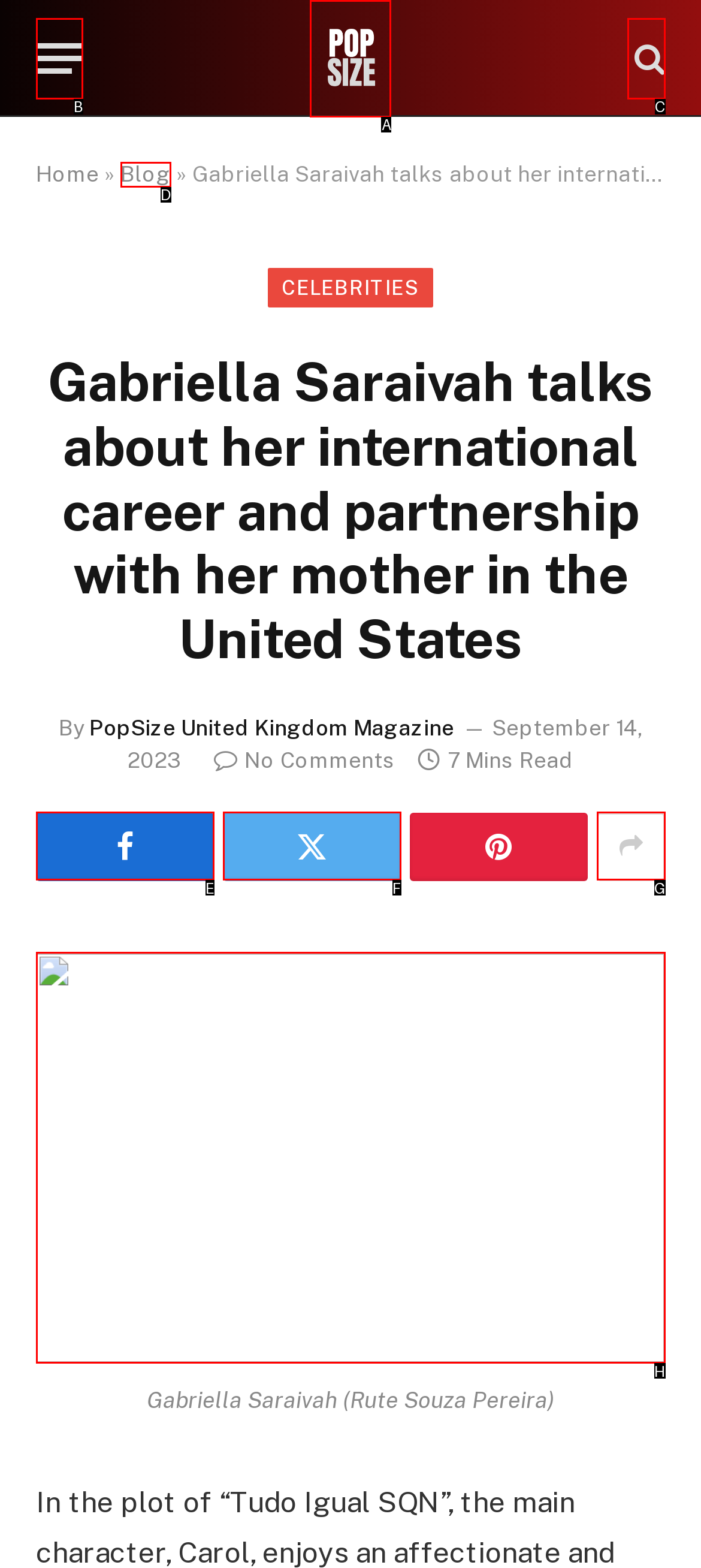Select the letter of the UI element that best matches: title="Search"
Answer with the letter of the correct option directly.

C